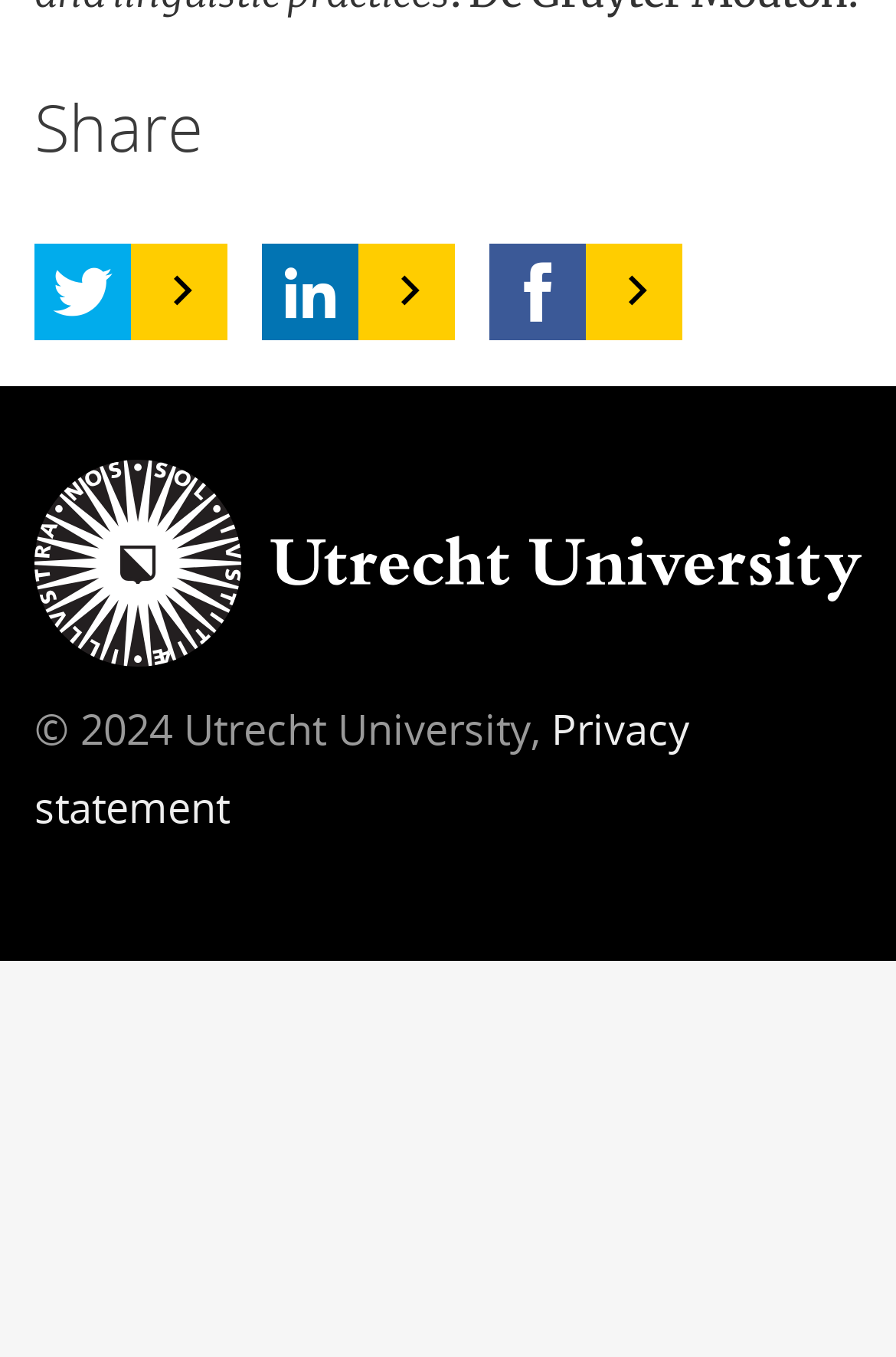What is the name of the linked document?
Please use the image to provide an in-depth answer to the question.

The name of the linked document can be found in the link text 'Privacy statement', which suggests that the linked webpage contains information about the university's privacy policies.